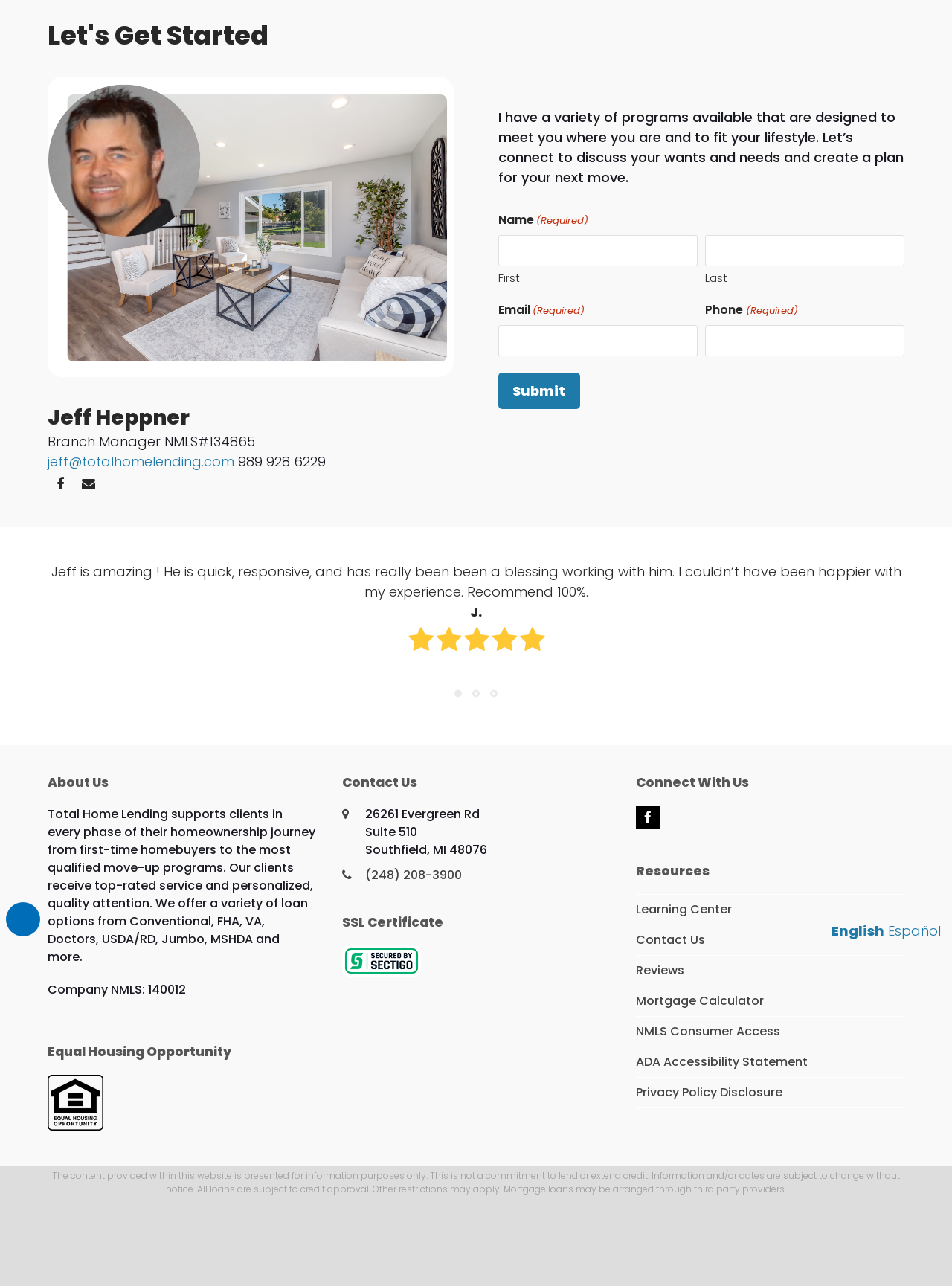How many social media links are available on the webpage?
Answer the question in a detailed and comprehensive manner.

The social media links can be found in the links section of the webpage, which includes links to Facebook and Email. There are two social media links in total.